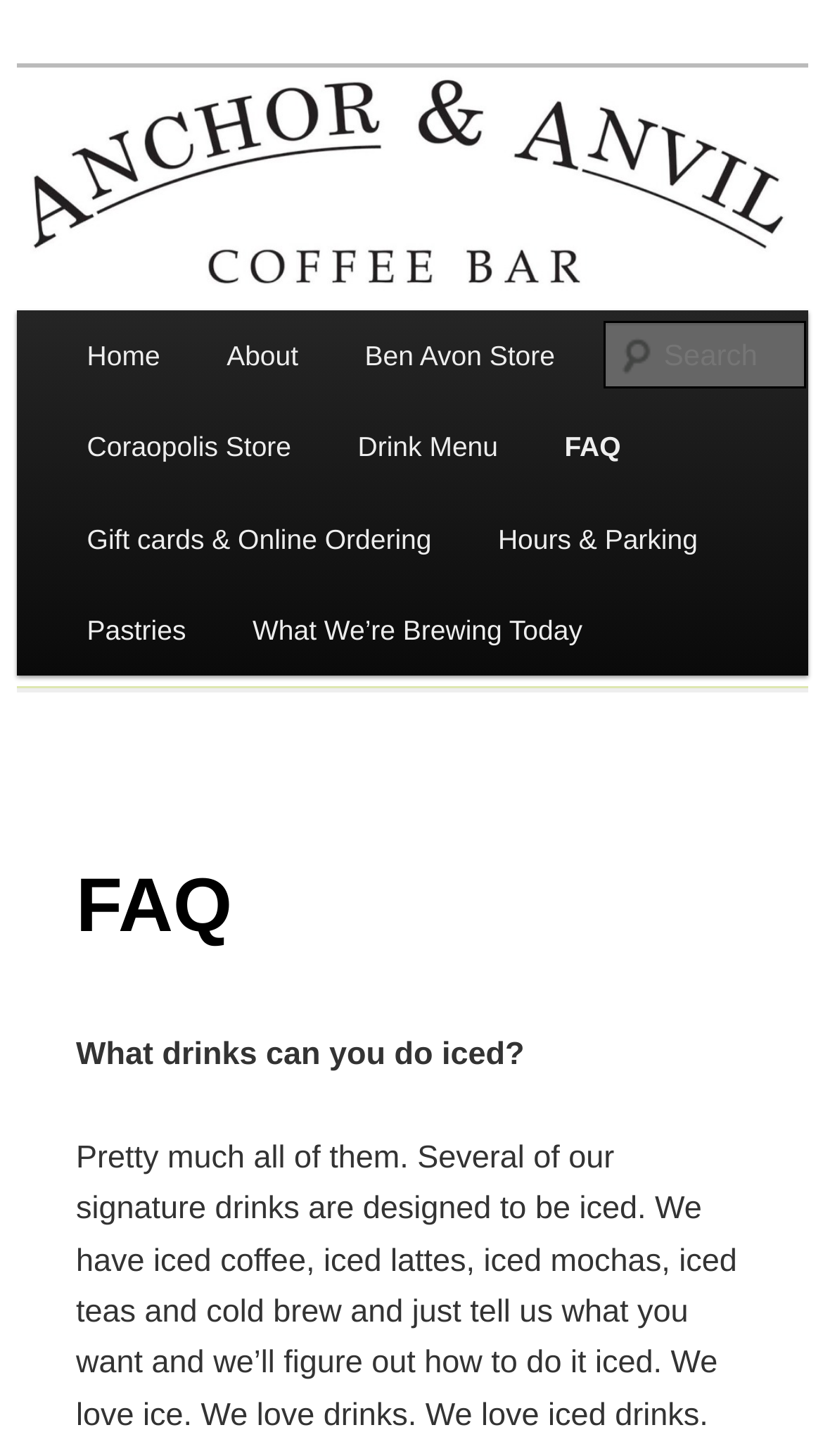Examine the image and give a thorough answer to the following question:
What is the name of the coffee bar?

The name of the coffee bar can be found in the heading element at the top of the page, which reads 'Anchor and Anvil Coffee Bar'.